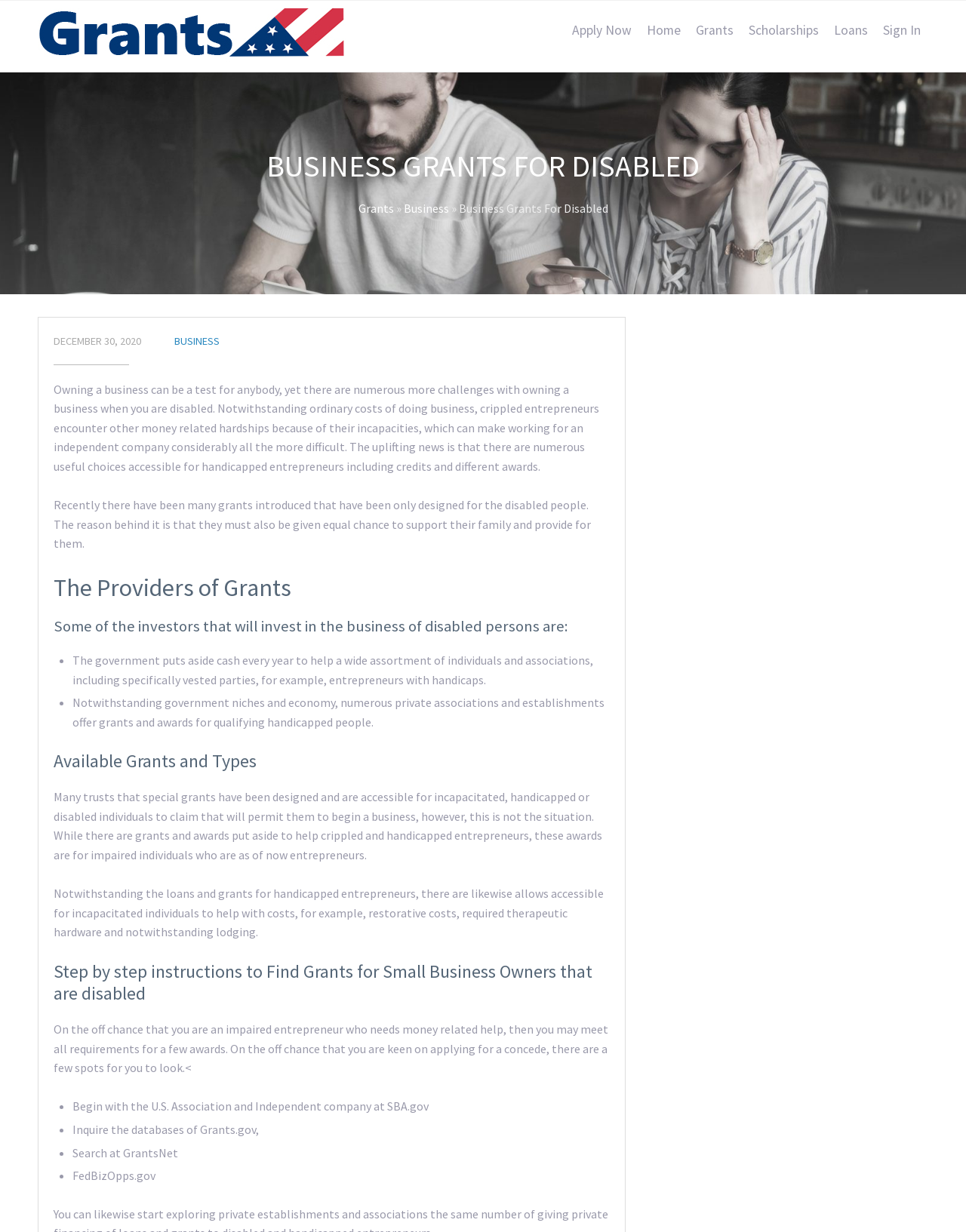Determine the bounding box coordinates for the area you should click to complete the following instruction: "Click on 'Business'".

[0.418, 0.163, 0.464, 0.175]